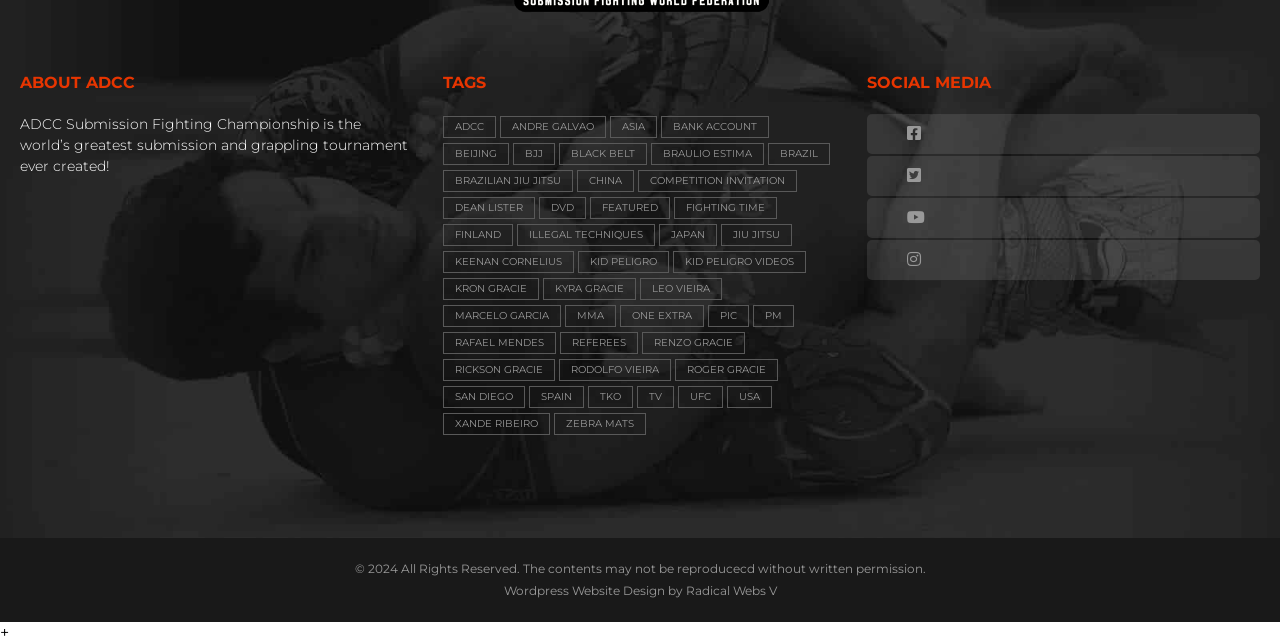Answer succinctly with a single word or phrase:
What is the name of the submission and grappling tournament?

ADCC Submission Fighting Championship